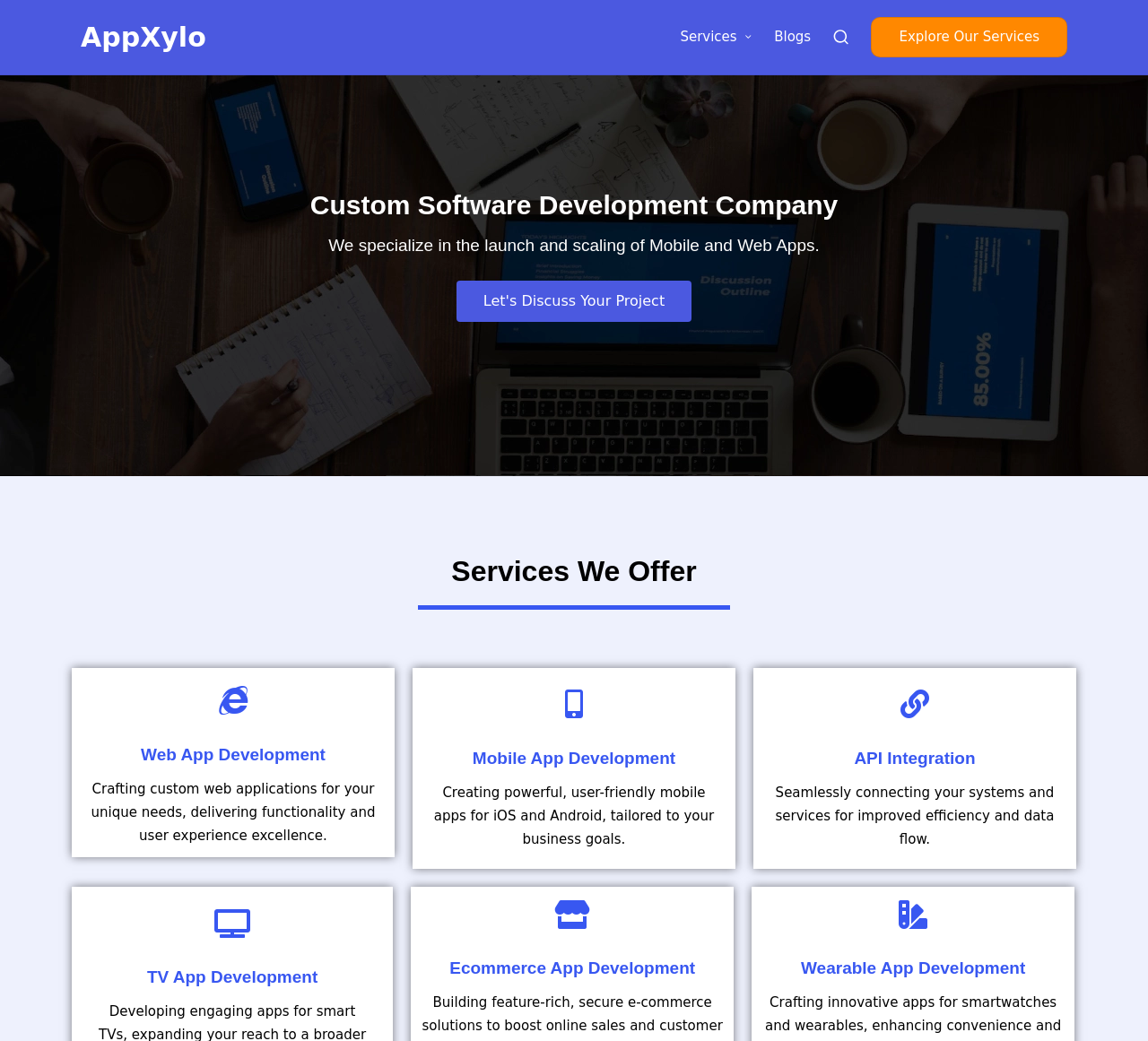Summarize the webpage with a detailed and informative caption.

This webpage is about a custom software development company, AppXylo, which offers top-notch mobile and web app development services. At the top left of the page, there is a heading with the company name, "AppXylo", which is also a link. To the right of the company name, there is a navigation menu with links to "Services", "Blogs", and a search function, each accompanied by an image. Below the navigation menu, there is a prominent button that encourages visitors to "Explore Our Services".

The main content of the page is divided into sections. The first section has a heading that describes the company as a custom software development company, followed by a subheading that explains their specialization in launching and scaling mobile and web apps. There is a call-to-action link, "Let's Discuss Your Project", in this section.

The next section is titled "Services We Offer" and lists four services: Web App Development, Mobile App Development, API Integration, and TV App Development, with Ecommerce App Development and Wearable App Development listed below. Each service has a heading and a brief descriptive text that summarizes what the service entails. The services are arranged in a column, with Web App Development at the top and Wearable App Development at the bottom.